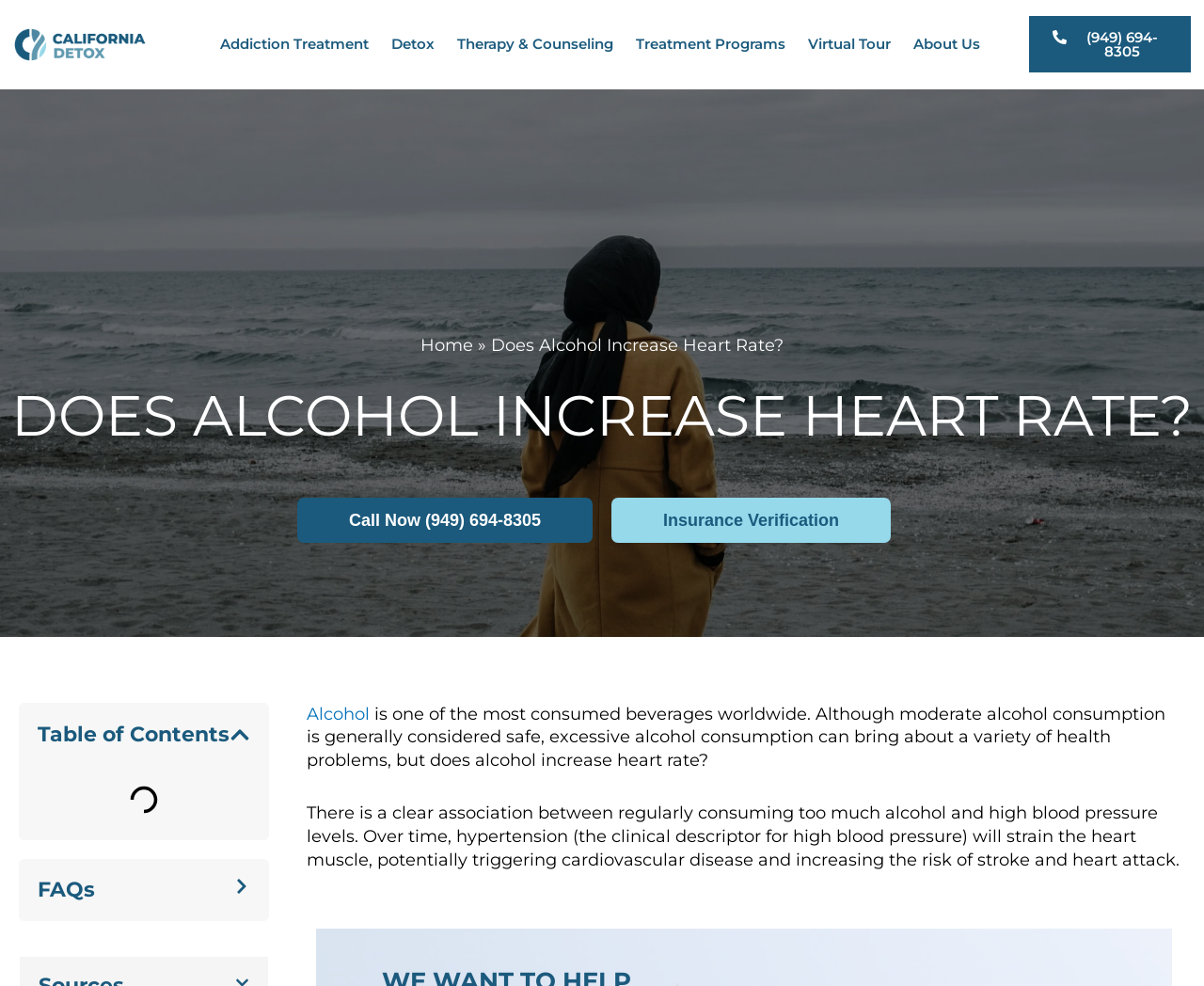Provide an in-depth description of the elements and layout of the webpage.

The webpage is about the effects of alcohol on heart rate and blood pressure. At the top left corner, there is a California Detox logo, which is an image linked to the website. Next to it, there are several menu toggle links, including "Addiction Treatment", "Detox", "Therapy & Counseling", "Treatment Programs", "Virtual Tour", and "About Us". On the top right corner, there is a phone number link "(949) 694-8305".

Below the menu toggles, there is a heading "DOES ALCOHOL INCREASE HEART RATE?" in a prominent font size. Underneath the heading, there are two links: "Call Now (949) 694-8305" and "Insurance Verification". 

On the left side of the page, there is a table of contents section, which can be expanded or collapsed using a button. Below the table of contents, there is a section titled "FAQs". 

The main content of the webpage starts with a paragraph discussing the widespread consumption of alcohol and its potential health risks. The text explains that excessive alcohol consumption can lead to various health problems, including high blood pressure, cardiovascular disease, stroke, and heart attack. The content is divided into several paragraphs, with the main topic being the association between alcohol consumption and heart rate.